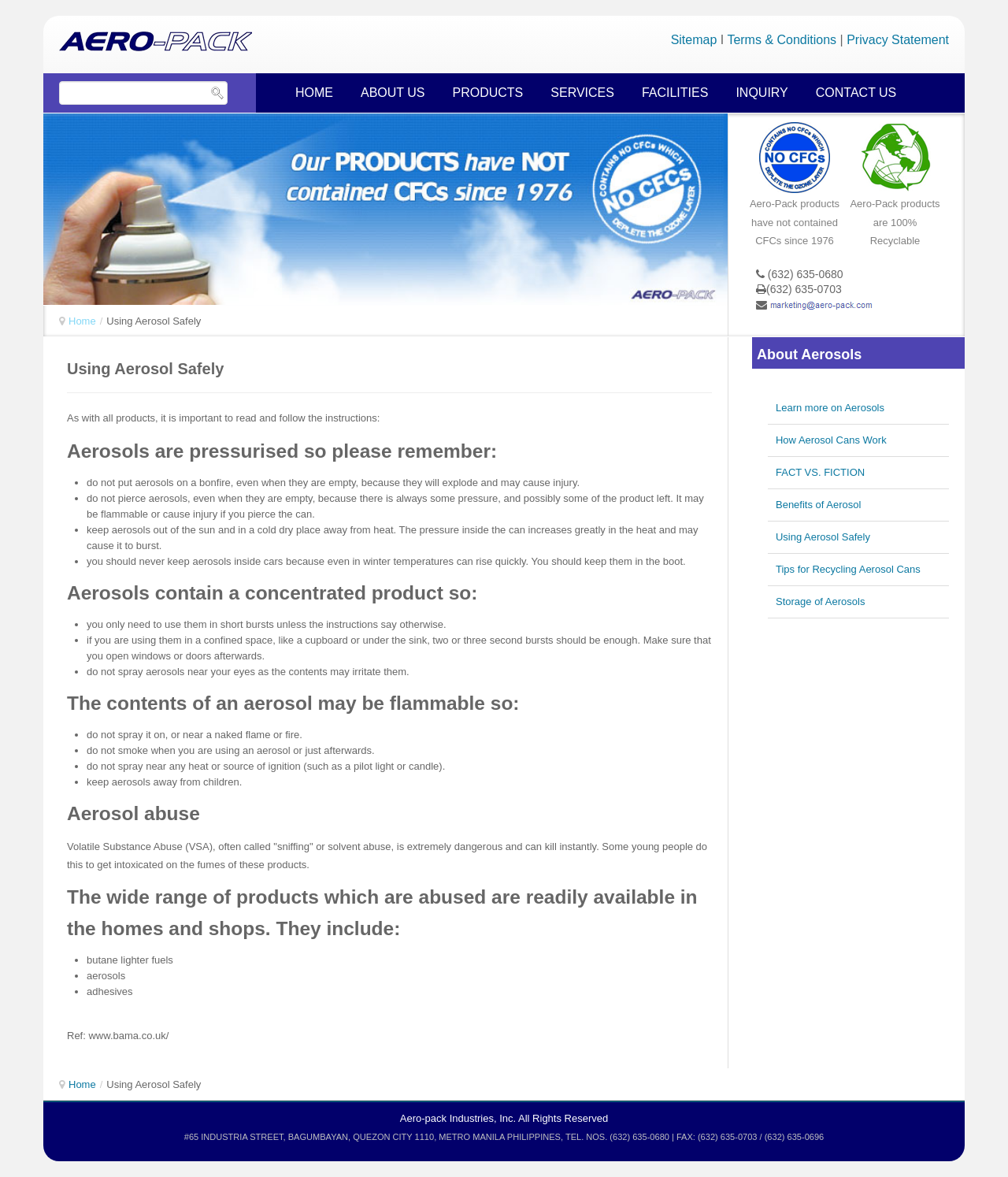What is the phone number on the webpage?
Provide an in-depth and detailed explanation in response to the question.

I found the phone number by looking at the static text elements on the webpage. Specifically, I found the text '(632) 635-0680' at coordinates [0.759, 0.227, 0.836, 0.238], which is a phone number format.